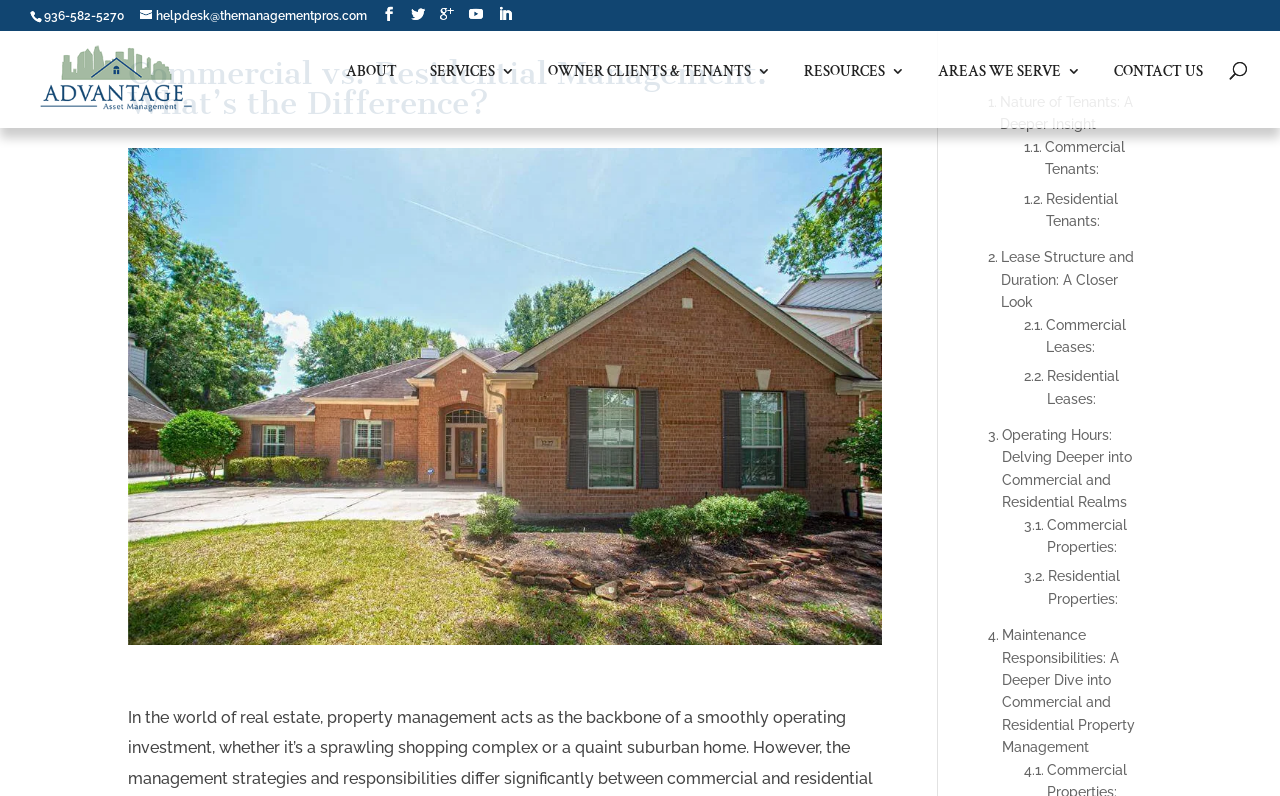Using the format (top-left x, top-left y, bottom-right x, bottom-right y), provide the bounding box coordinates for the described UI element. All values should be floating point numbers between 0 and 1: Owner Clients & Tenants

[0.428, 0.099, 0.602, 0.18]